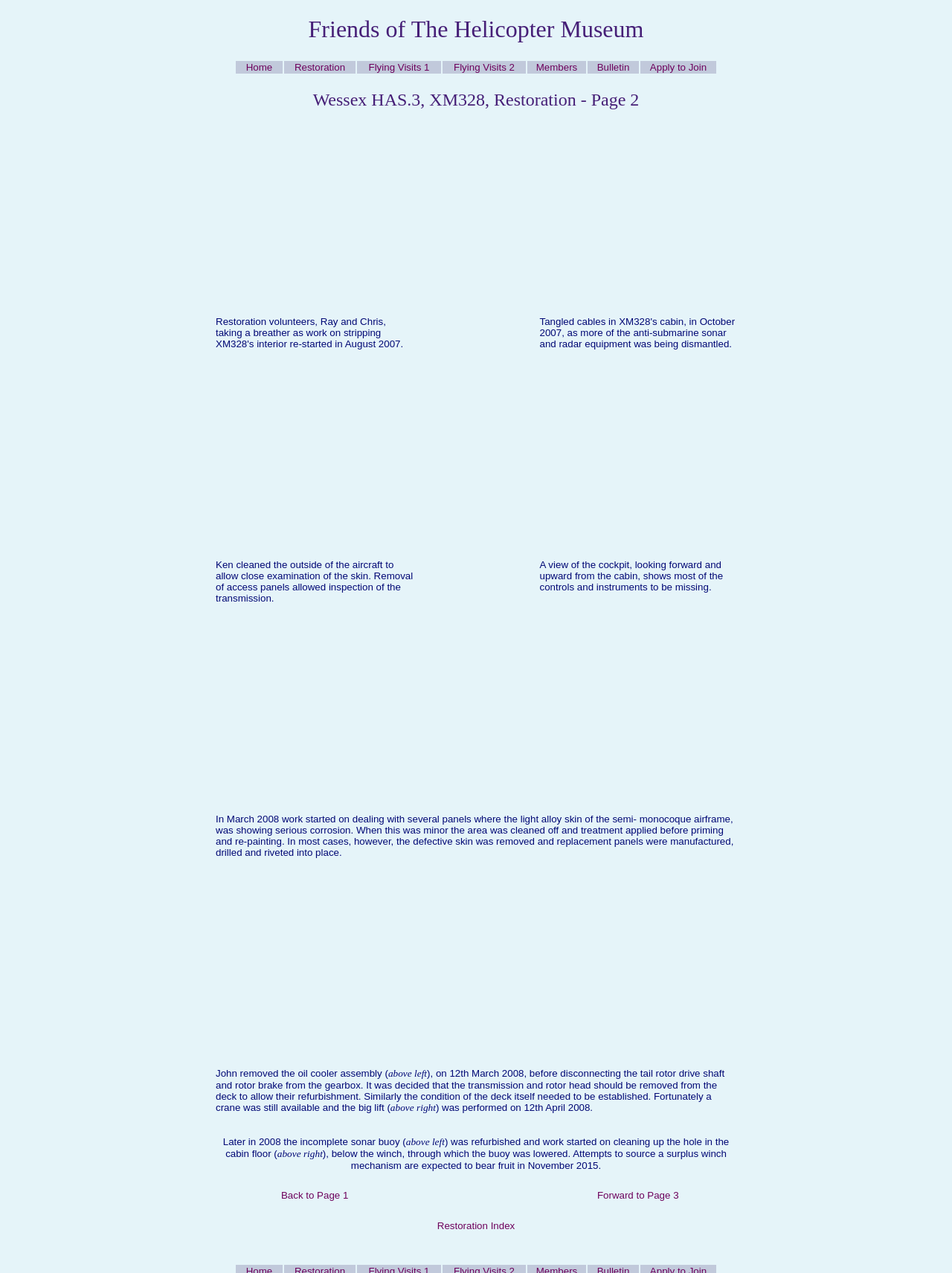What is the condition of the light alloy skin of the airframe?
Answer the question in as much detail as possible.

I found this answer by reading the text in one of the grid cells, which states 'In March 2008 work started on dealing with several panels where the light alloy skin of the semi-monocoque airframe, was showing serious corrosion.' This indicates that the light alloy skin of the airframe was corroded.